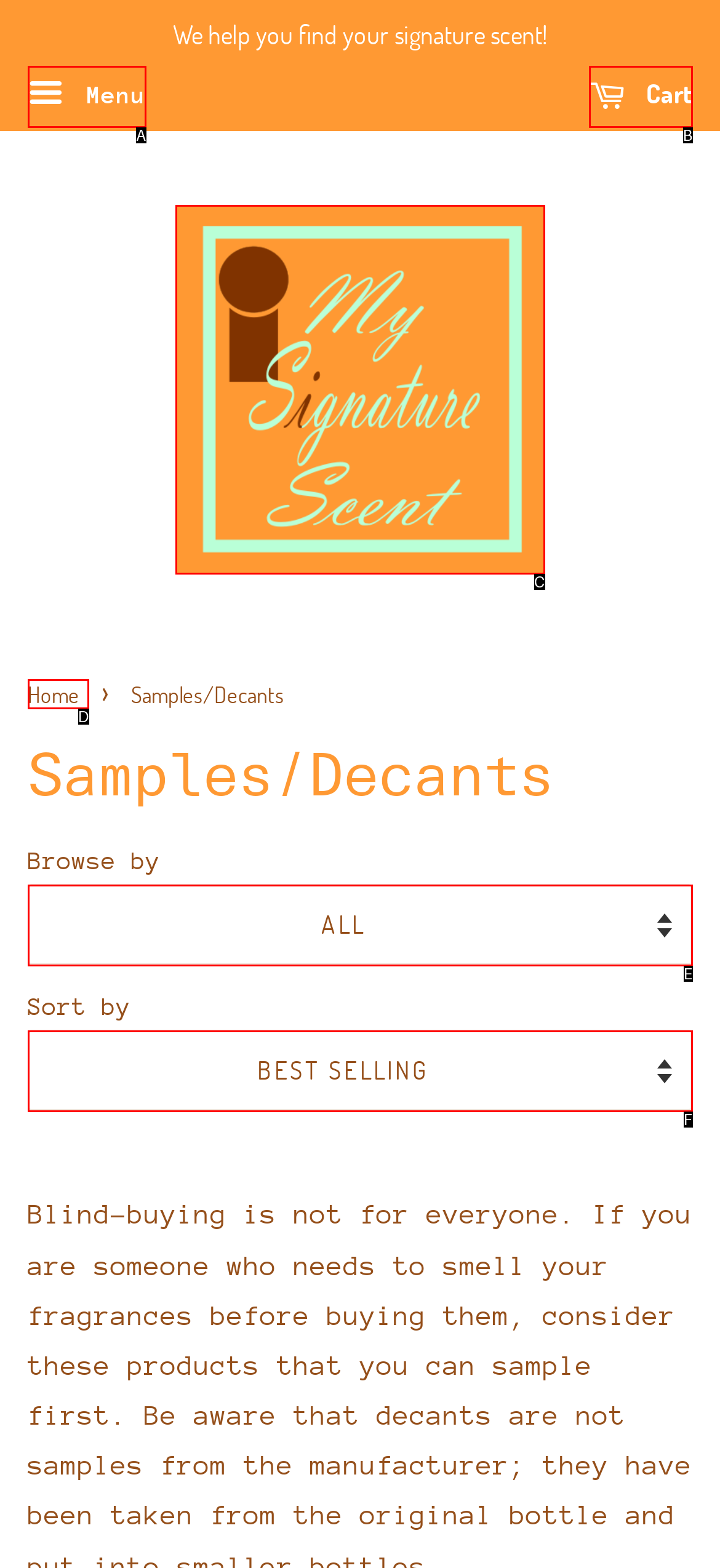Match the HTML element to the given description: Home
Indicate the option by its letter.

D